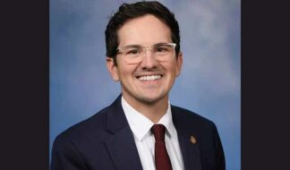Give a one-word or phrase response to the following question: What is the color of the tie worn by the individual?

Maroon